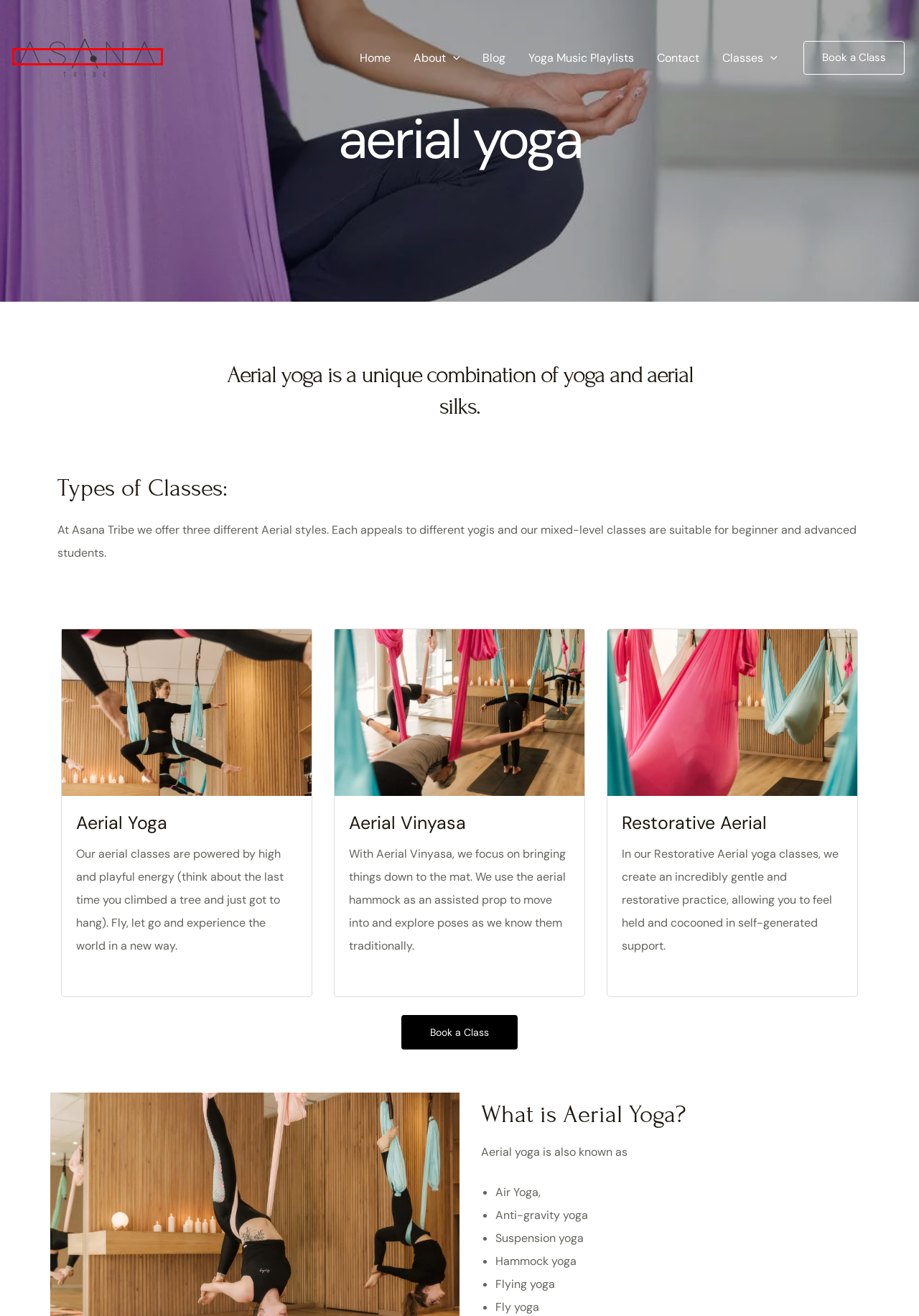View the screenshot of the webpage containing a red bounding box around a UI element. Select the most fitting webpage description for the new page shown after the element in the red bounding box is clicked. Here are the candidates:
A. Yoga Music Playlists - Curated Mindfulness Playlists by Asana Tribe
B. About Asana Tribe - Hatha and Aerial Yoga Teachers
C. Yoga Classes - Asana Tribe Yoga Studio Johannesburg
D. Asana Tribe - Nomadic Yoga Teachers and Yoga Studio
E. Contact Us - Asana Tribe Yoga Studio South Africa
F. Benefits of Aerial Yoga for Anxiety and Depression - Asana Tribe
G. Yoga Blog - Asana Tribe Yoga Studio
H. Hatha and Vinyasa Yoga - Asana Tribe

D